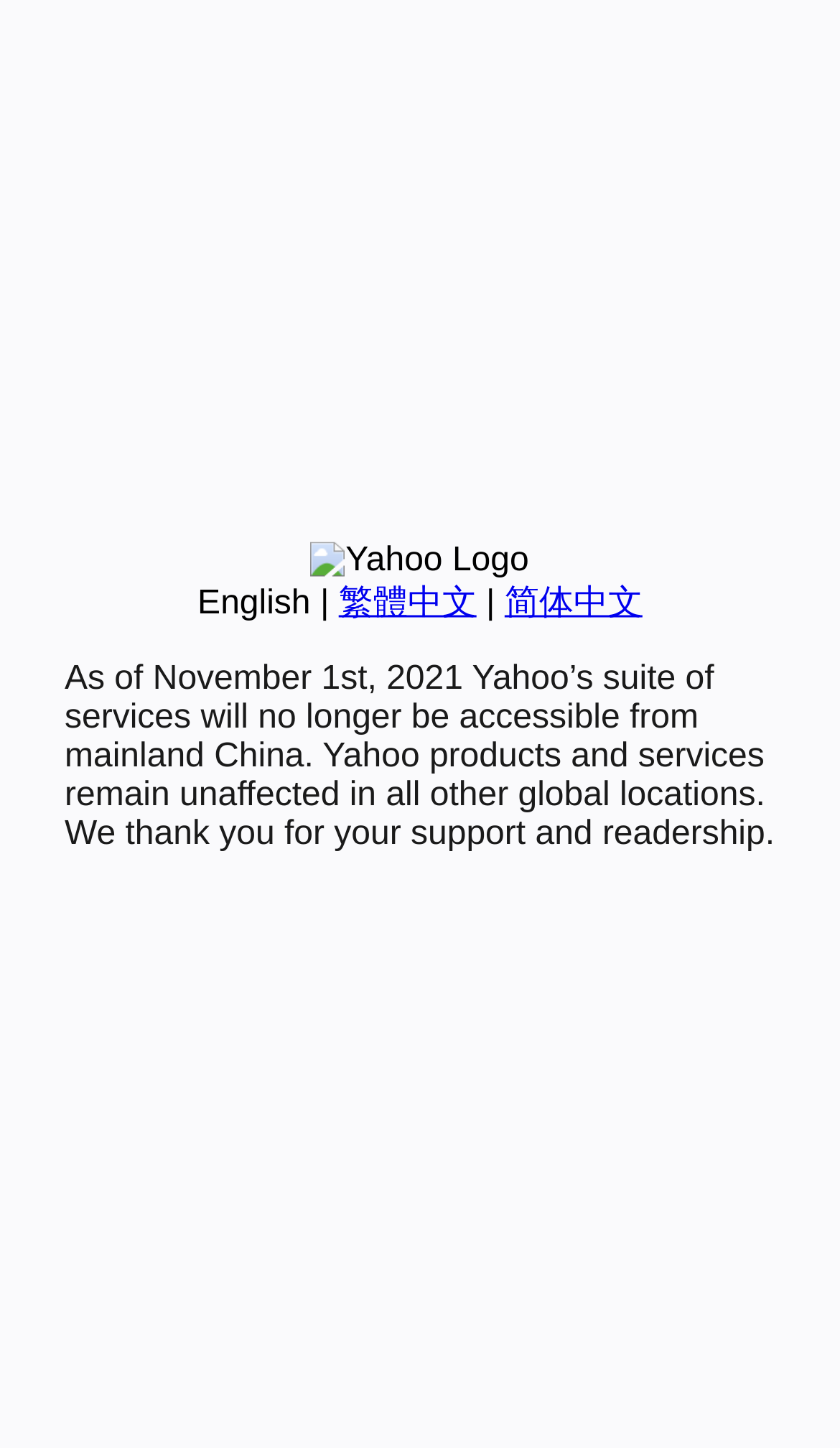Bounding box coordinates are given in the format (top-left x, top-left y, bottom-right x, bottom-right y). All values should be floating point numbers between 0 and 1. Provide the bounding box coordinate for the UI element described as: Zgoda

None